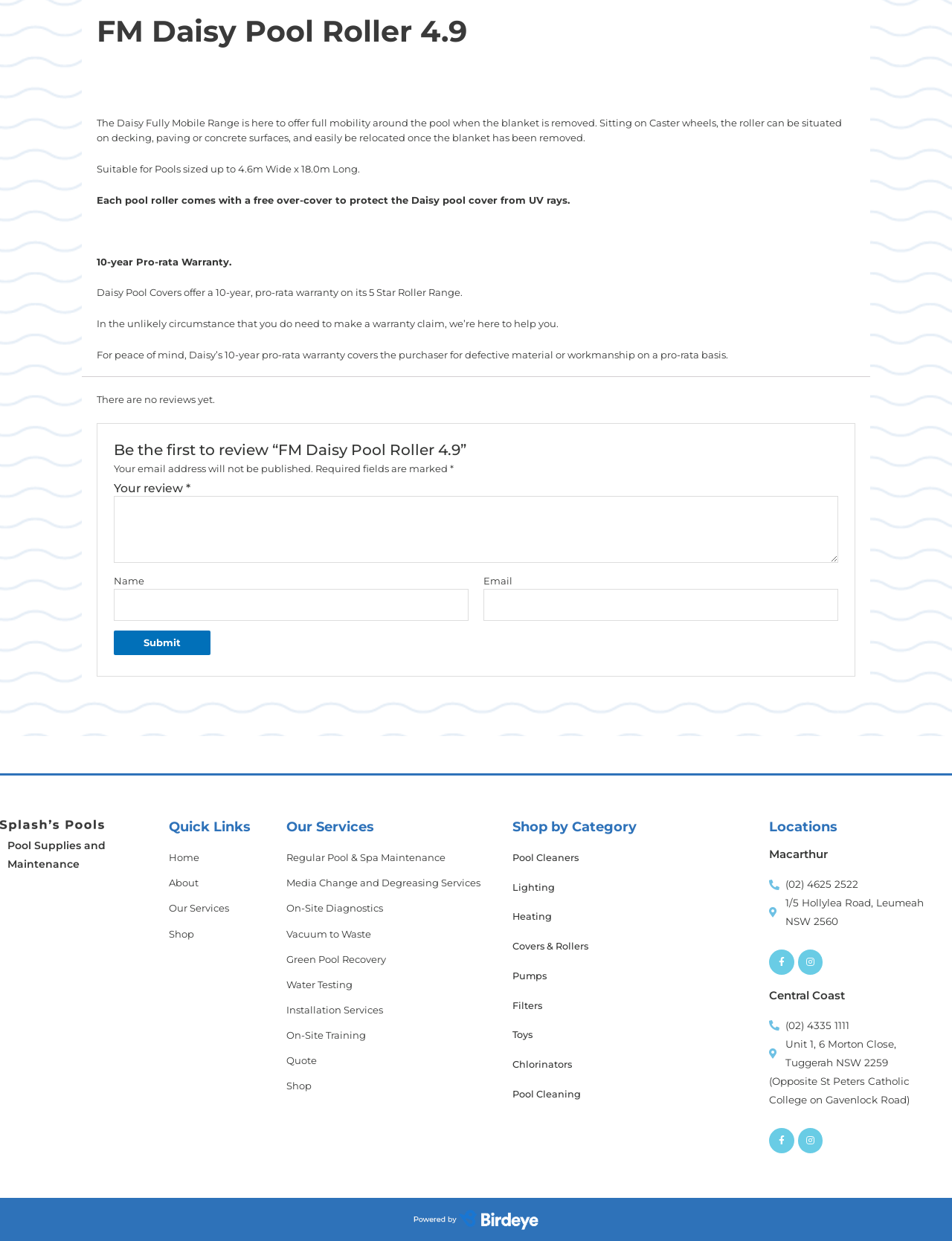How many reviews are there for this product?
Please provide a detailed answer to the question.

The number of reviews for this product is mentioned in the tabpanel element, which is 'Reviews (0)'.